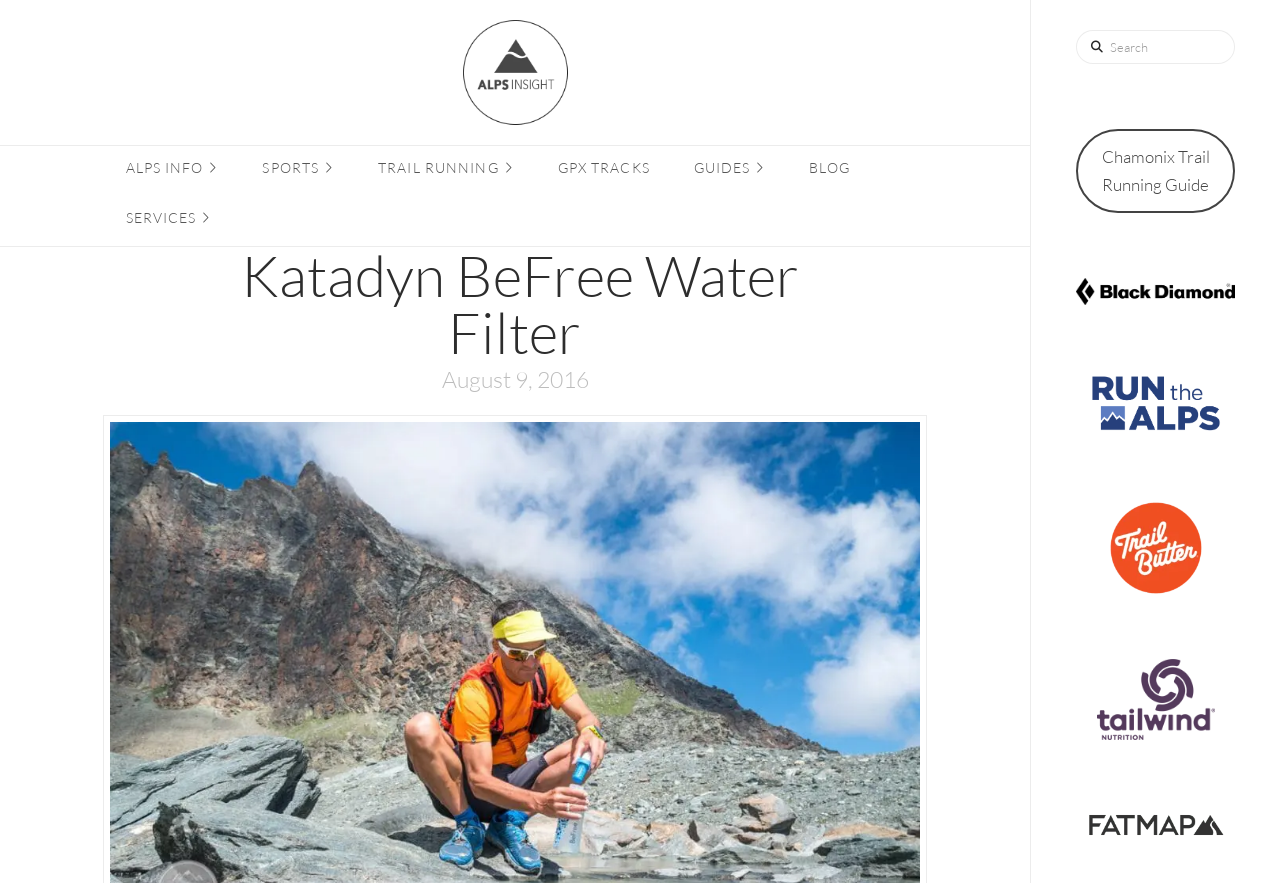Kindly determine the bounding box coordinates for the clickable area to achieve the given instruction: "Go to Run the Alps homepage".

[0.85, 0.47, 0.955, 0.491]